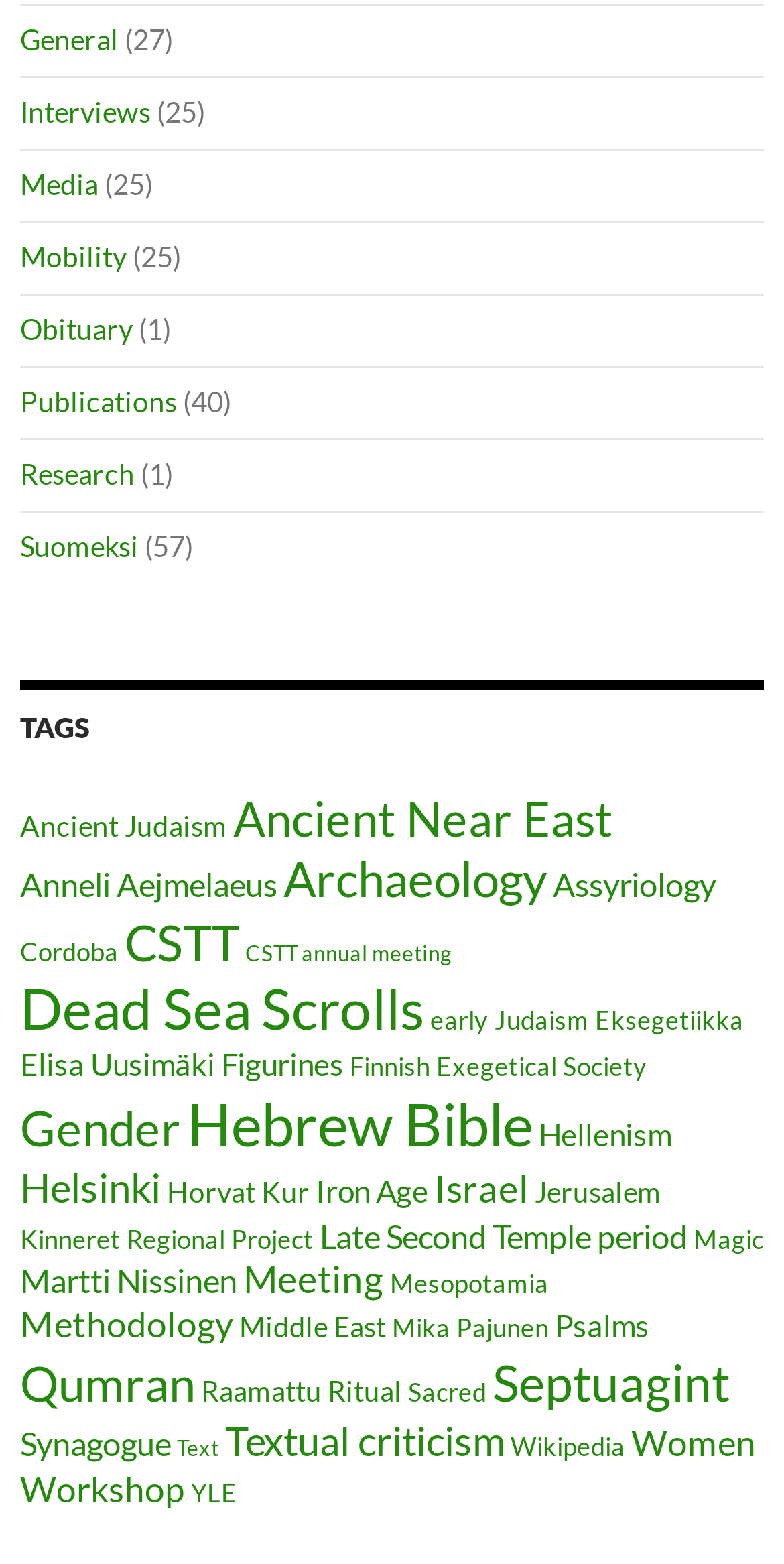Find the bounding box coordinates for the element that must be clicked to complete the instruction: "Go to the 'Publications' page". The coordinates should be four float numbers between 0 and 1, indicated as [left, top, right, bottom].

[0.026, 0.245, 0.226, 0.267]